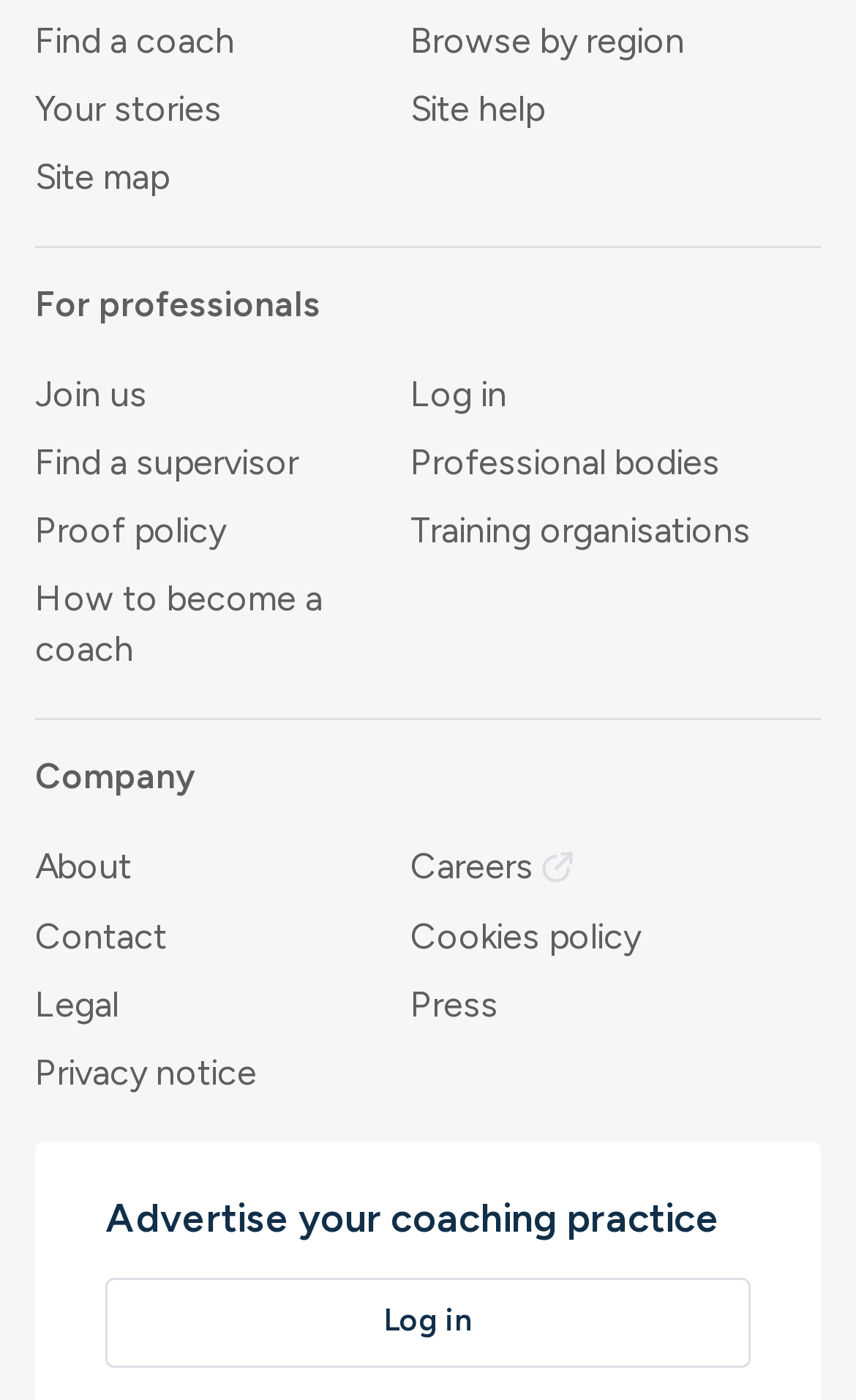What is the purpose of the 'Your stories' section?
We need a detailed and exhaustive answer to the question. Please elaborate.

The link 'Your stories' suggests that this section is intended for users to share their personal experiences or stories related to coaching, possibly to inspire or motivate others.